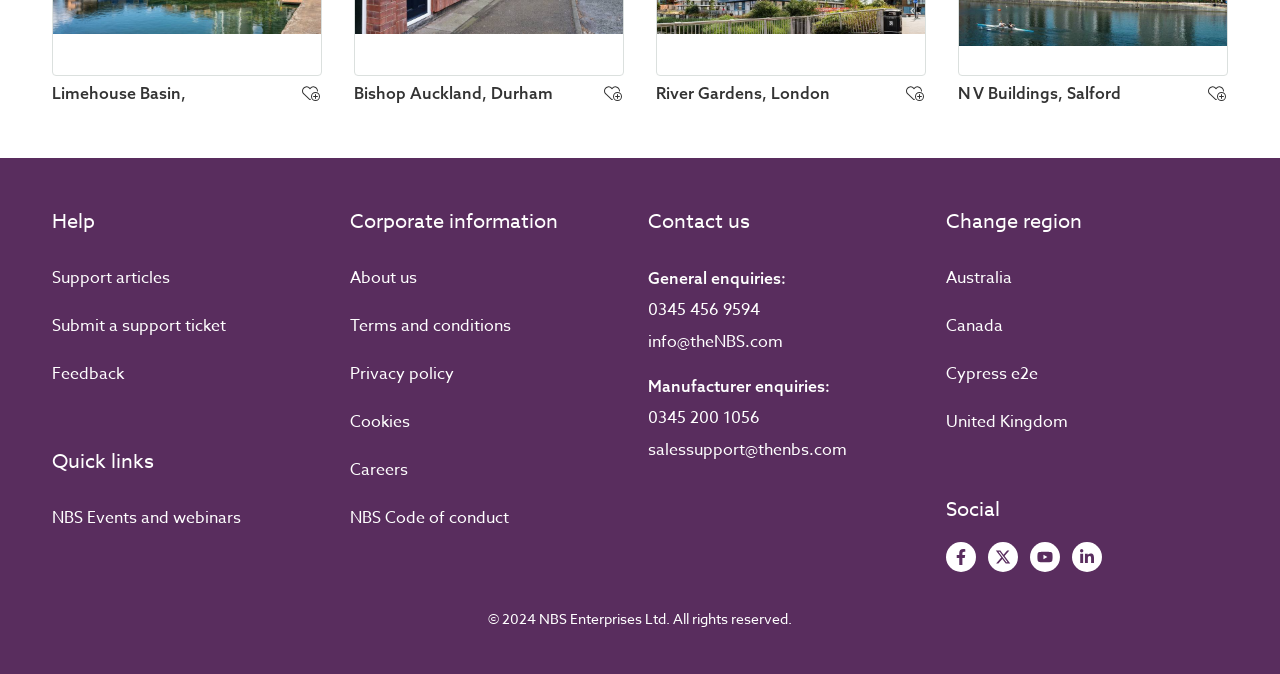Please identify the bounding box coordinates of where to click in order to follow the instruction: "Share the article on Twitter".

None